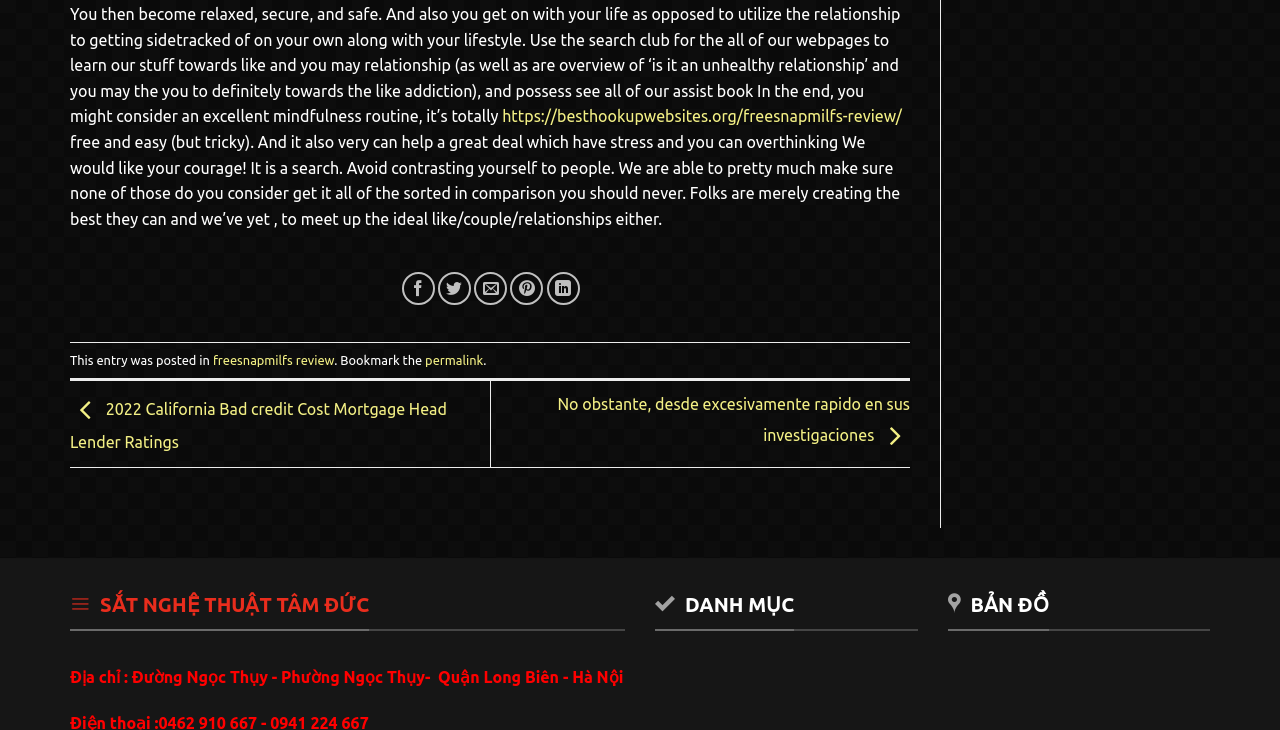How many social media sharing options are available?
Look at the screenshot and give a one-word or phrase answer.

5